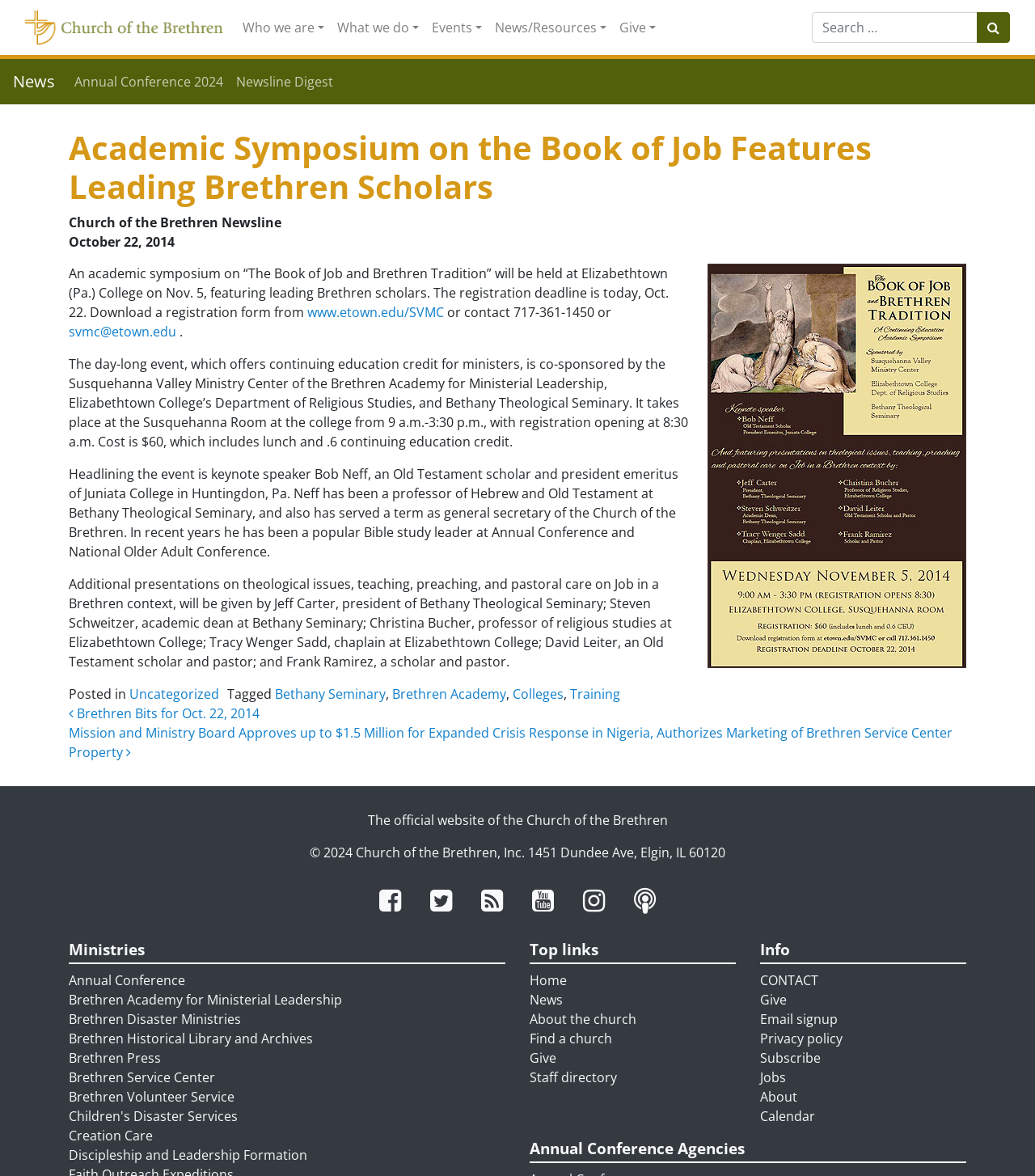What is the event featured in this news article?
Examine the screenshot and reply with a single word or phrase.

Academic Symposium on the Book of Job